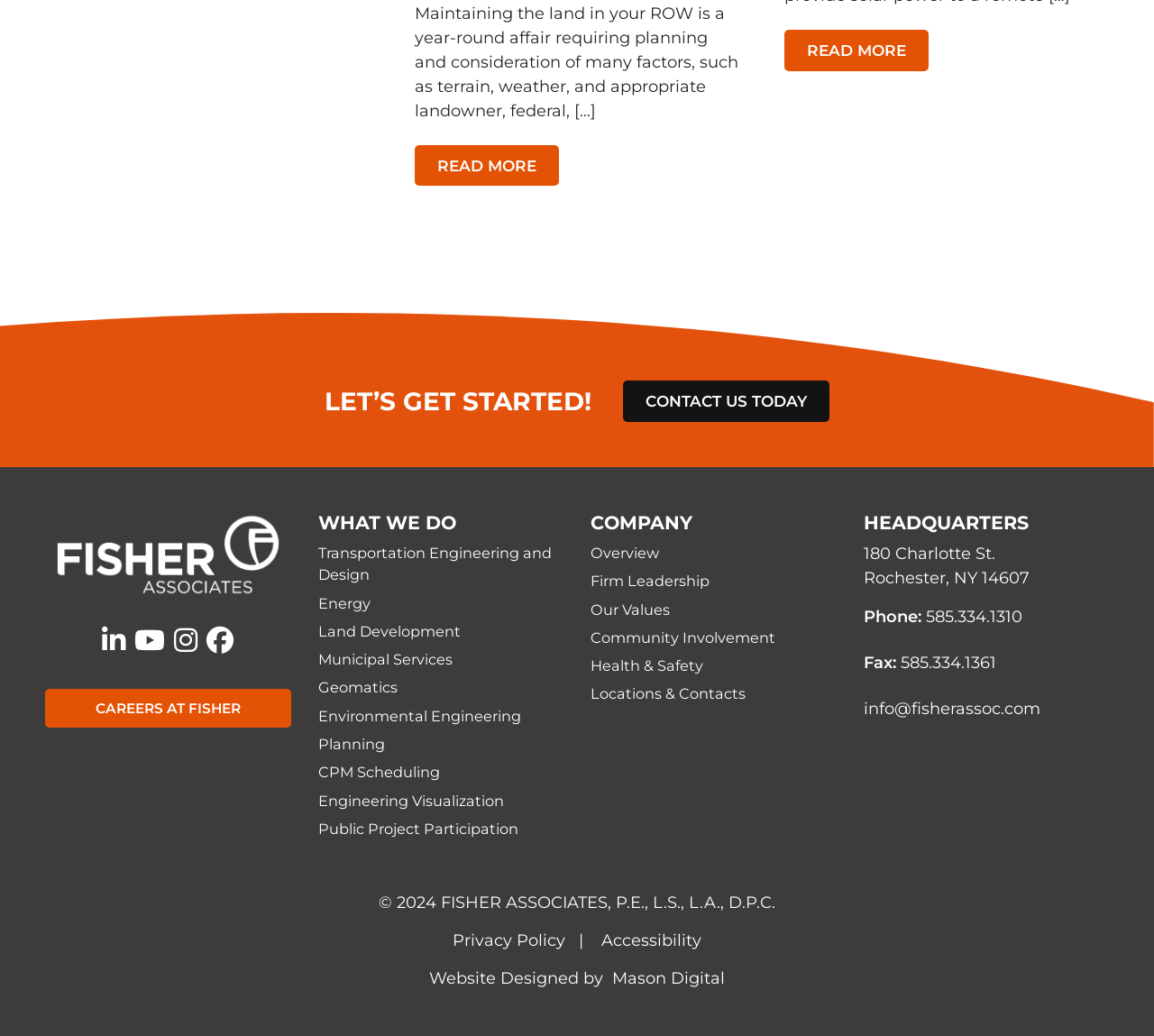Identify the bounding box coordinates of the section that should be clicked to achieve the task described: "Go to the homepage".

[0.048, 0.526, 0.243, 0.545]